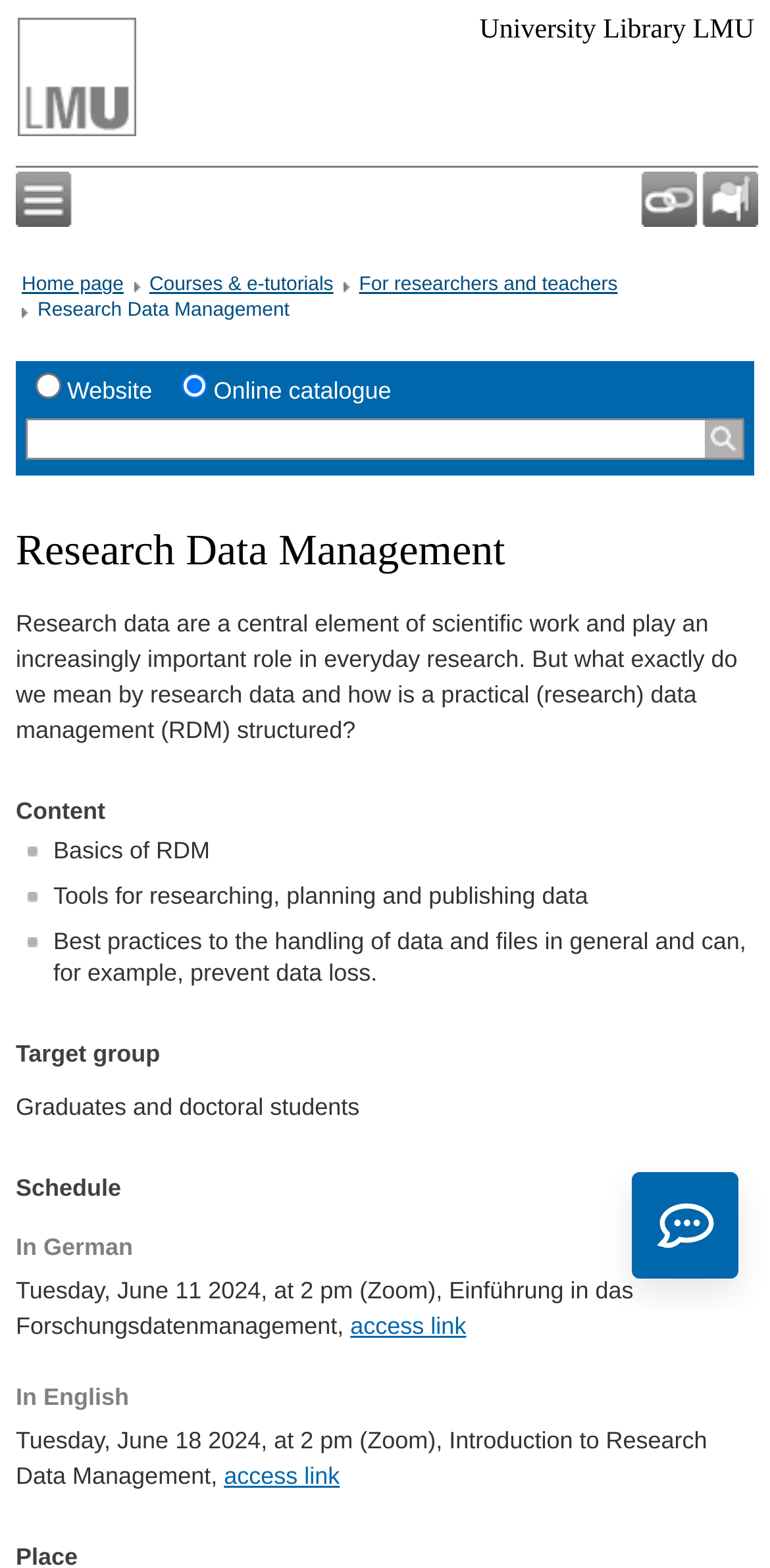Determine the bounding box coordinates of the region to click in order to accomplish the following instruction: "Search". Provide the coordinates as four float numbers between 0 and 1, specifically [left, top, right, bottom].

[0.915, 0.268, 0.964, 0.293]